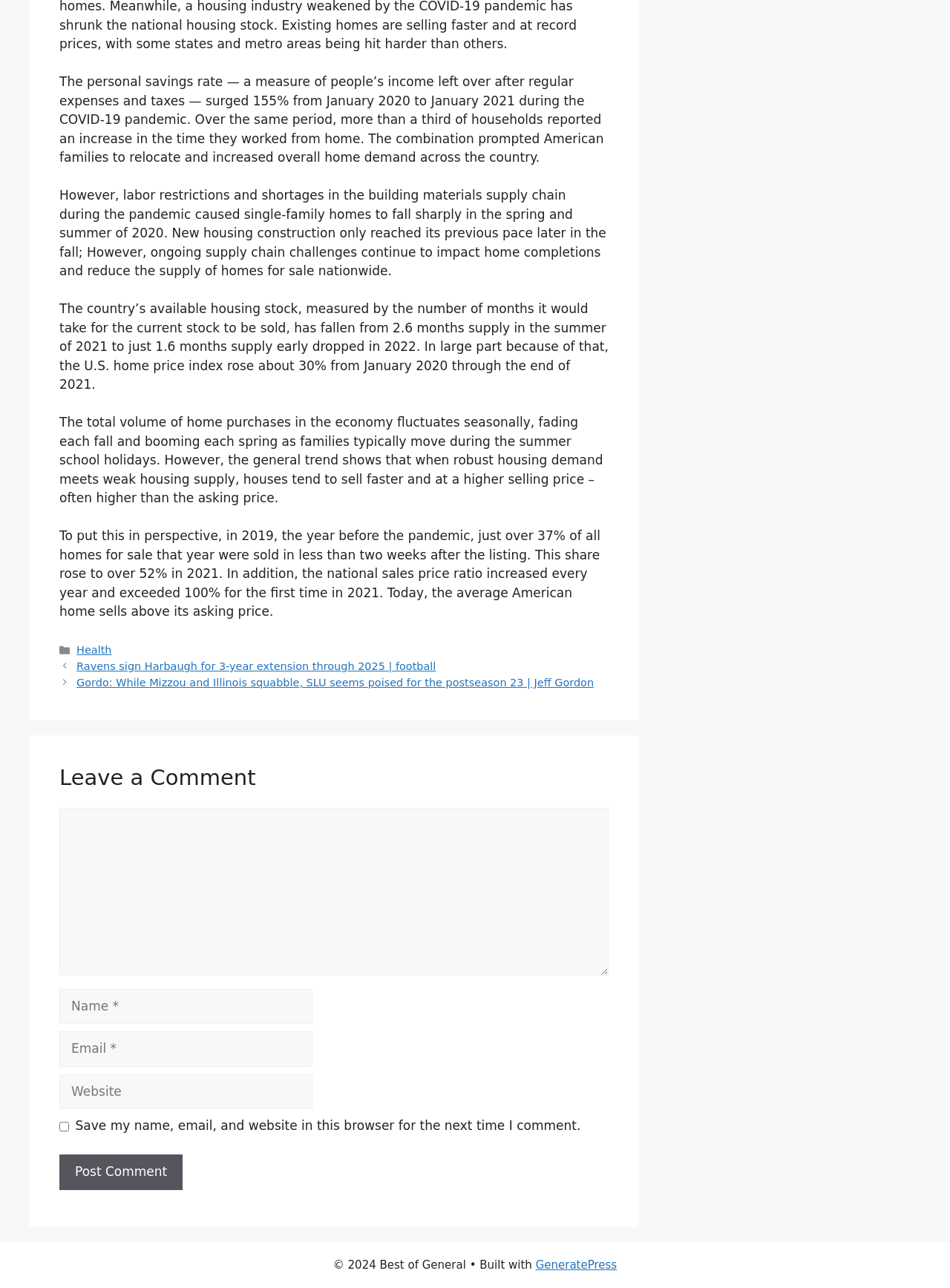Please find the bounding box coordinates of the element that you should click to achieve the following instruction: "Enter your name in the 'Name' field". The coordinates should be presented as four float numbers between 0 and 1: [left, top, right, bottom].

[0.062, 0.768, 0.329, 0.795]